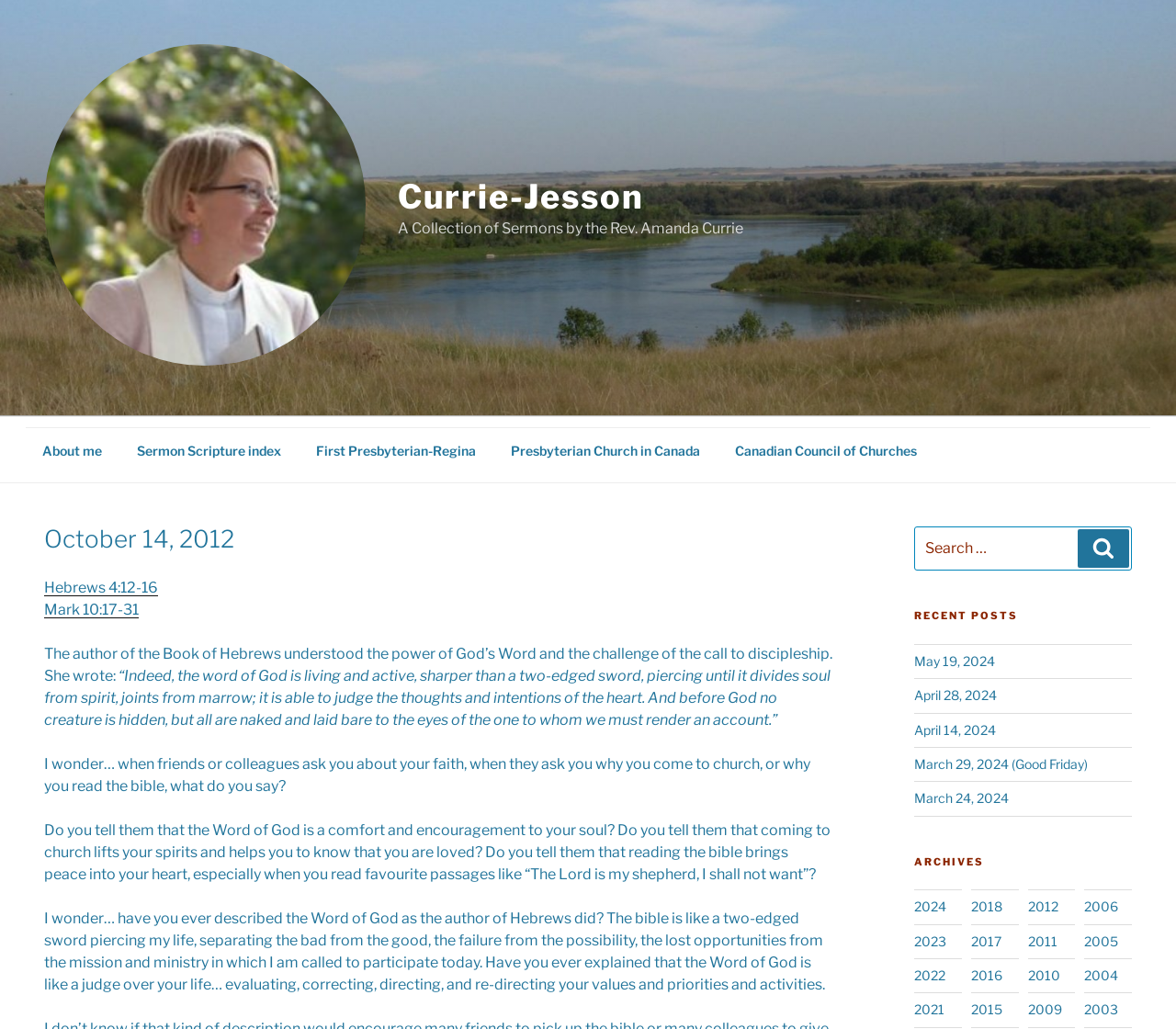Can you find the bounding box coordinates for the element to click on to achieve the instruction: "Select the archive for 2012"?

[0.874, 0.873, 0.9, 0.888]